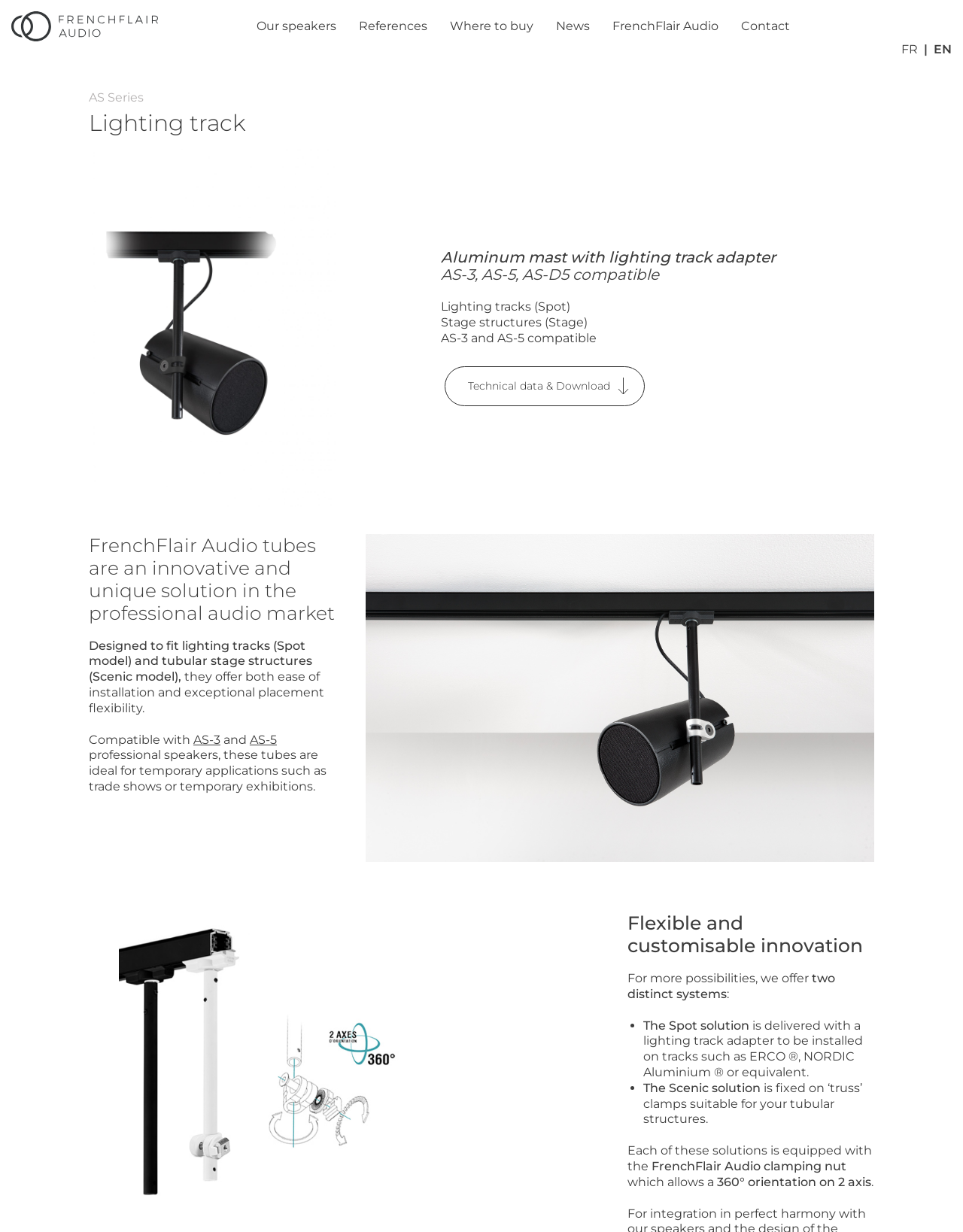How many types of solutions are offered for lighting tracks?
Answer the question with as much detail as you can, using the image as a reference.

I found that there are two types of solutions offered for lighting tracks by reading the text under the 'Flexible and customisable innovation' heading. The two solutions are 'The Spot solution' and 'The Scenic solution', which are described in detail in the subsequent paragraphs.